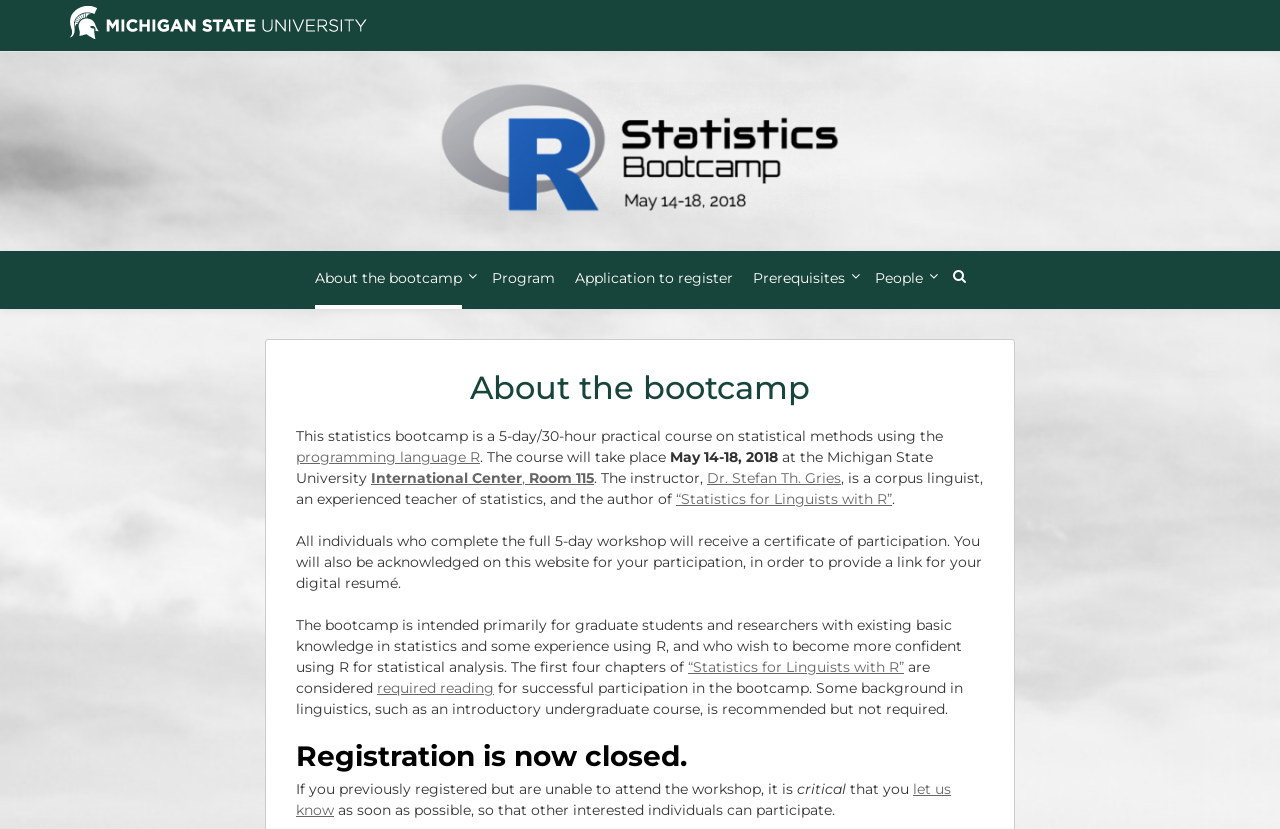Determine the bounding box coordinates of the area to click in order to meet this instruction: "Click the 'People' link".

[0.683, 0.302, 0.721, 0.367]